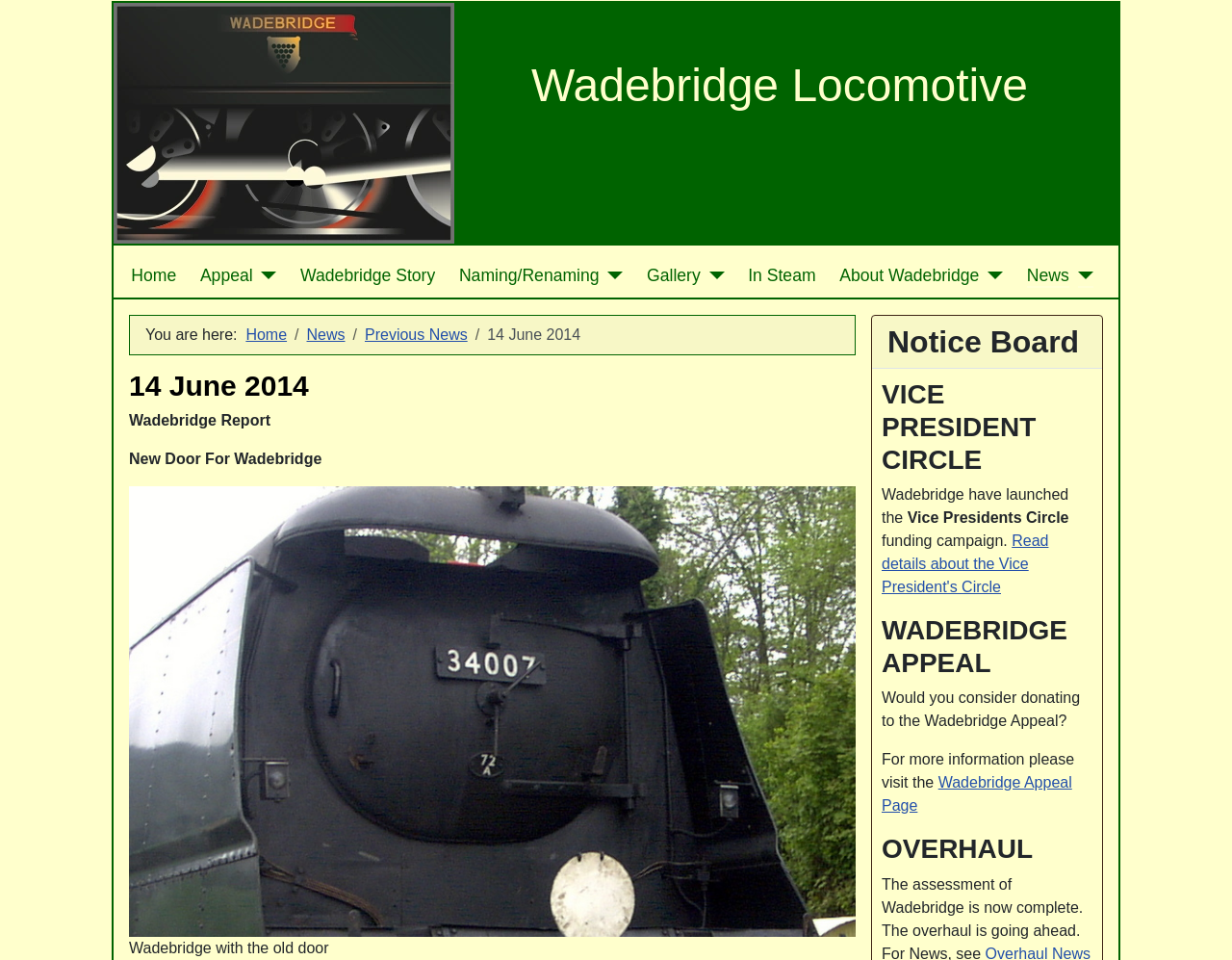Explain the webpage's layout and main content in detail.

The webpage is dedicated to ex-SR locomotive 34007, Wadebridge. At the top, there is a banner image of Wadebridge Locomotive, followed by a small non-descriptive text element. Below the banner, a main menu navigation bar spans across the page, containing links to various sections such as Home, Appeal, Wadebridge Story, and more. Each link has a corresponding button with a dropdown menu.

Below the main menu, there is a breadcrumbs navigation section, displaying the current page's location in the website's hierarchy. It shows the path from Home to News to the current page.

The main content of the page is divided into several sections. The first section has a heading with the date "14 June 2014" and contains a report about Wadebridge, including a subheading "New Door For Wadebridge" and an image of Wadebridge with the old door.

To the right of the main content, there is a notice board section with three headings: "VICE PRESIDENT CIRCLE", "WADEBRIDGE APPEAL", and "OVERHAUL". Each heading is followed by a brief description and a link to more information. The "VICE PRESIDENT CIRCLE" section announces the launch of a funding campaign, while the "WADEBRIDGE APPEAL" section encourages donations to the Wadebridge Appeal.